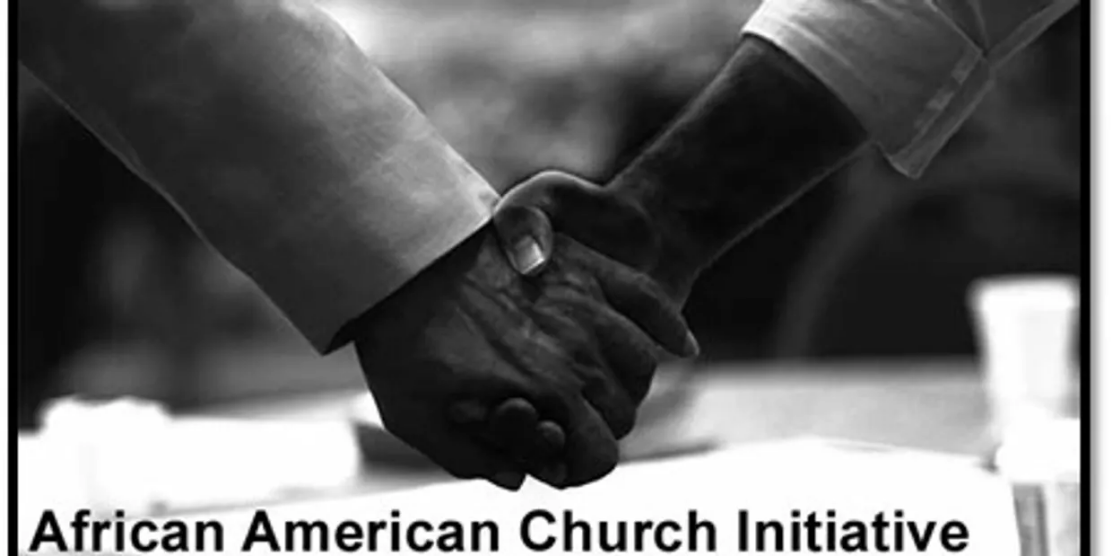Answer succinctly with a single word or phrase:
What is the symbolic meaning of the clasped hands in the image?

Unity and collaboration